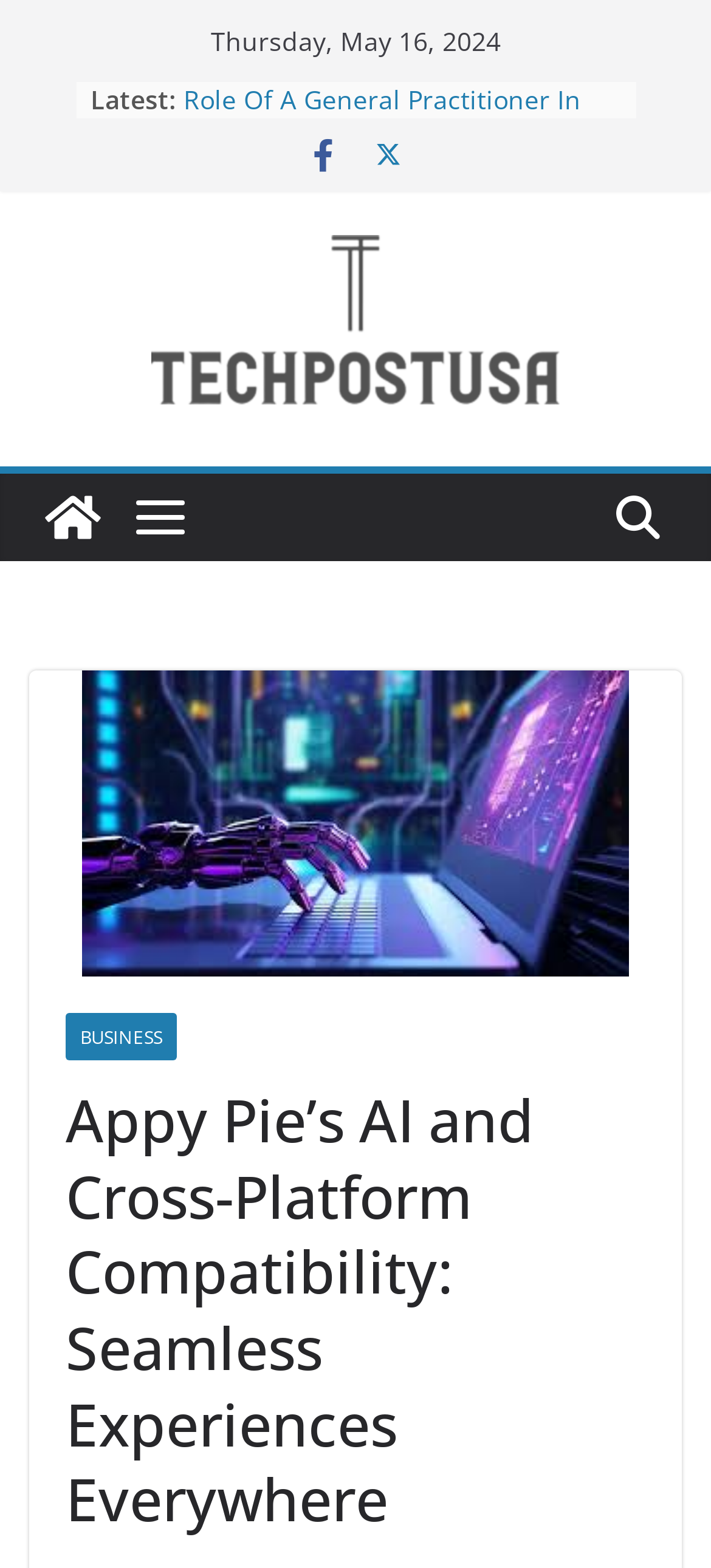What is the text of the first link under 'Latest'?
Give a detailed and exhaustive answer to the question.

The first link under 'Latest' has a bounding box of [0.258, 0.053, 0.858, 0.121] and its text is 'Unlocking the Benefits of Hygetropin HGH: A Comprehensive Guide'. This link is preceded by a bullet point (ListMarker) with a bounding box of [0.212, 0.053, 0.229, 0.076].